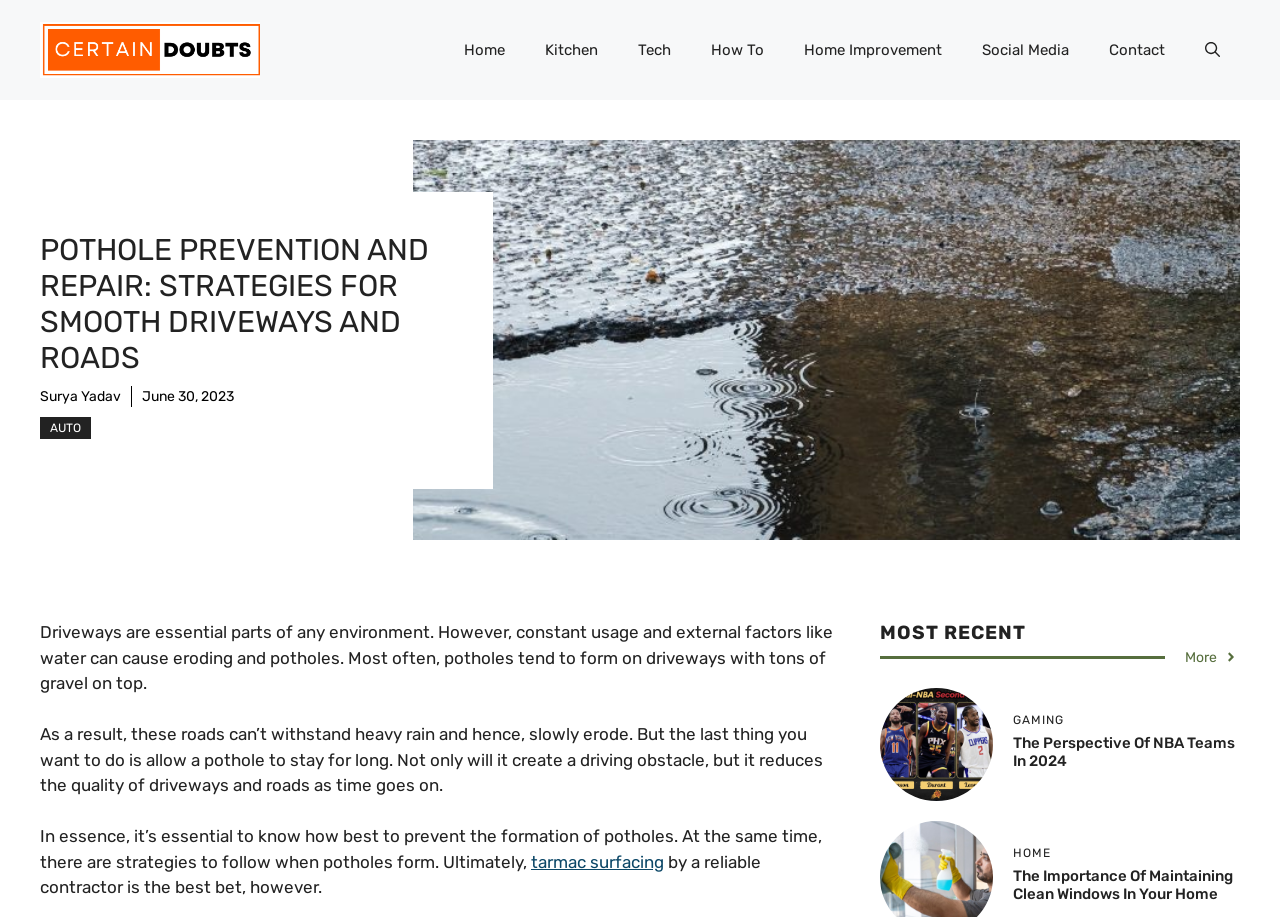Identify the bounding box coordinates for the region to click in order to carry out this instruction: "Read the article by Surya Yadav". Provide the coordinates using four float numbers between 0 and 1, formatted as [left, top, right, bottom].

[0.031, 0.423, 0.095, 0.441]